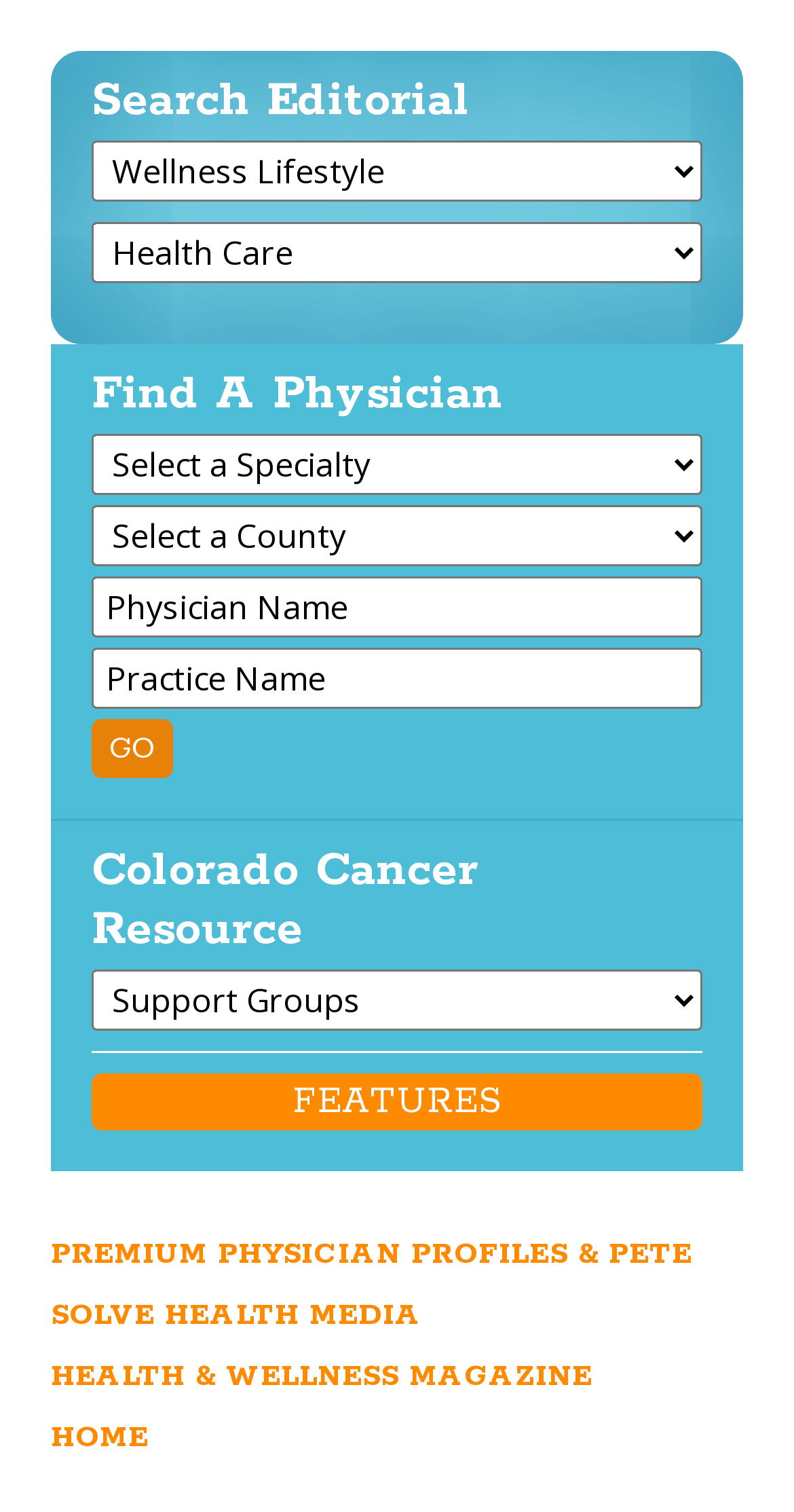Using the element description Health & Wellness Magazine, predict the bounding box coordinates for the UI element. Provide the coordinates in (top-left x, top-left y, bottom-right x, bottom-right y) format with values ranging from 0 to 1.

[0.064, 0.899, 0.746, 0.923]